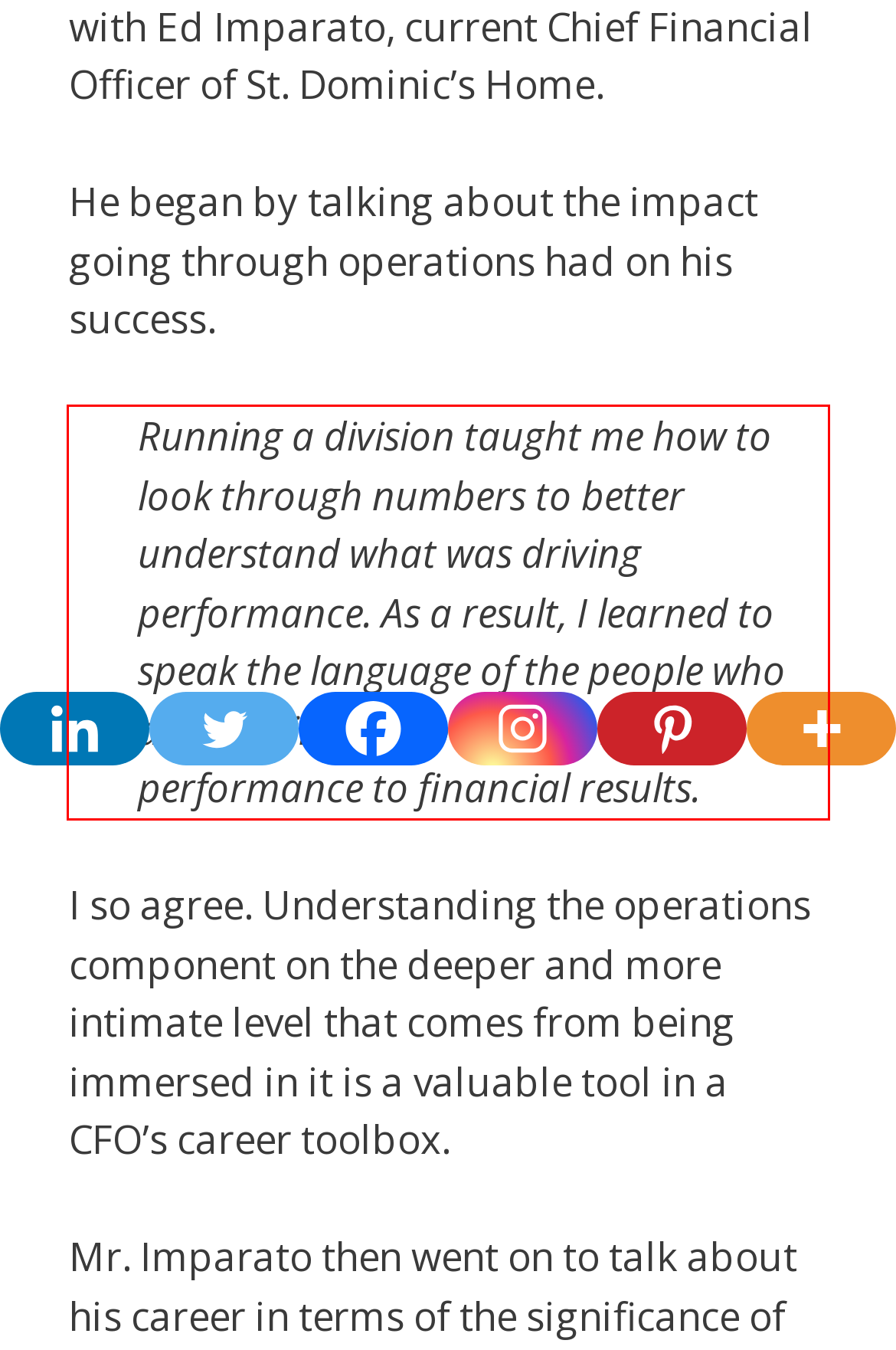You are looking at a screenshot of a webpage with a red rectangle bounding box. Use OCR to identify and extract the text content found inside this red bounding box.

Running a division taught me how to look through numbers to better understand what was driving performance. As a result, I learned to speak the language of the people who are running companies by linking performance to financial results.